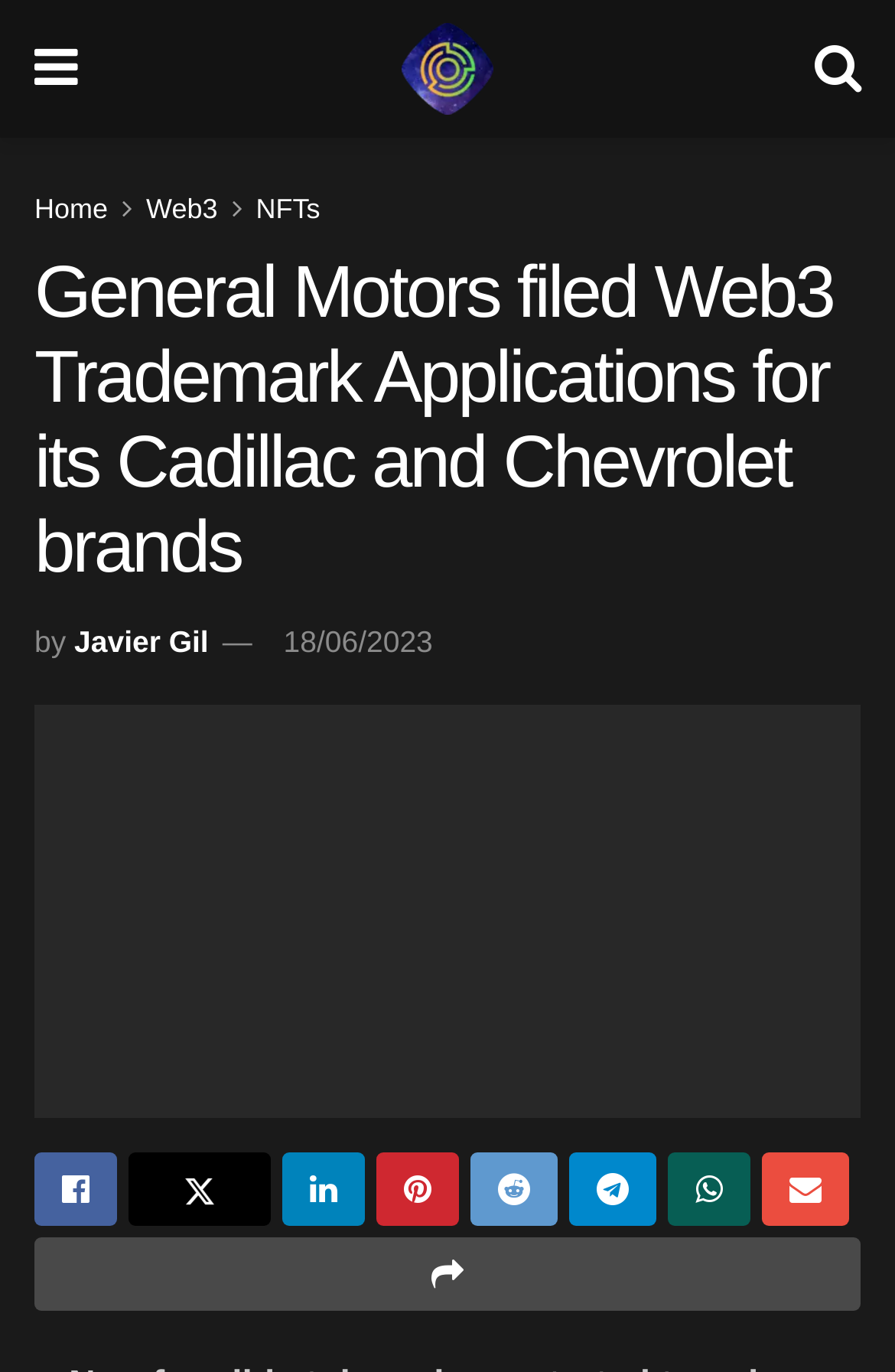What is the name of the author of the article?
Look at the image and respond with a one-word or short phrase answer.

Javier Gil